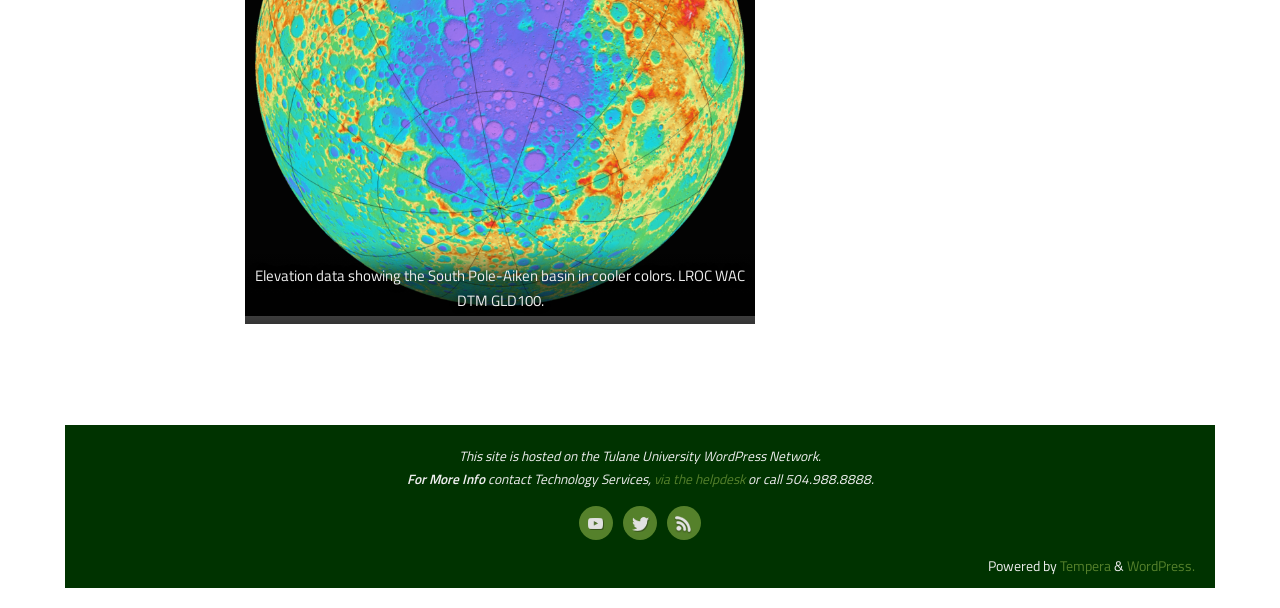What is the name of the university hosting the website?
Please craft a detailed and exhaustive response to the question.

The StaticText element with ID 63 contains the text 'This site is hosted on the Tulane University WordPress Network.' Therefore, the name of the university hosting the website is Tulane University.